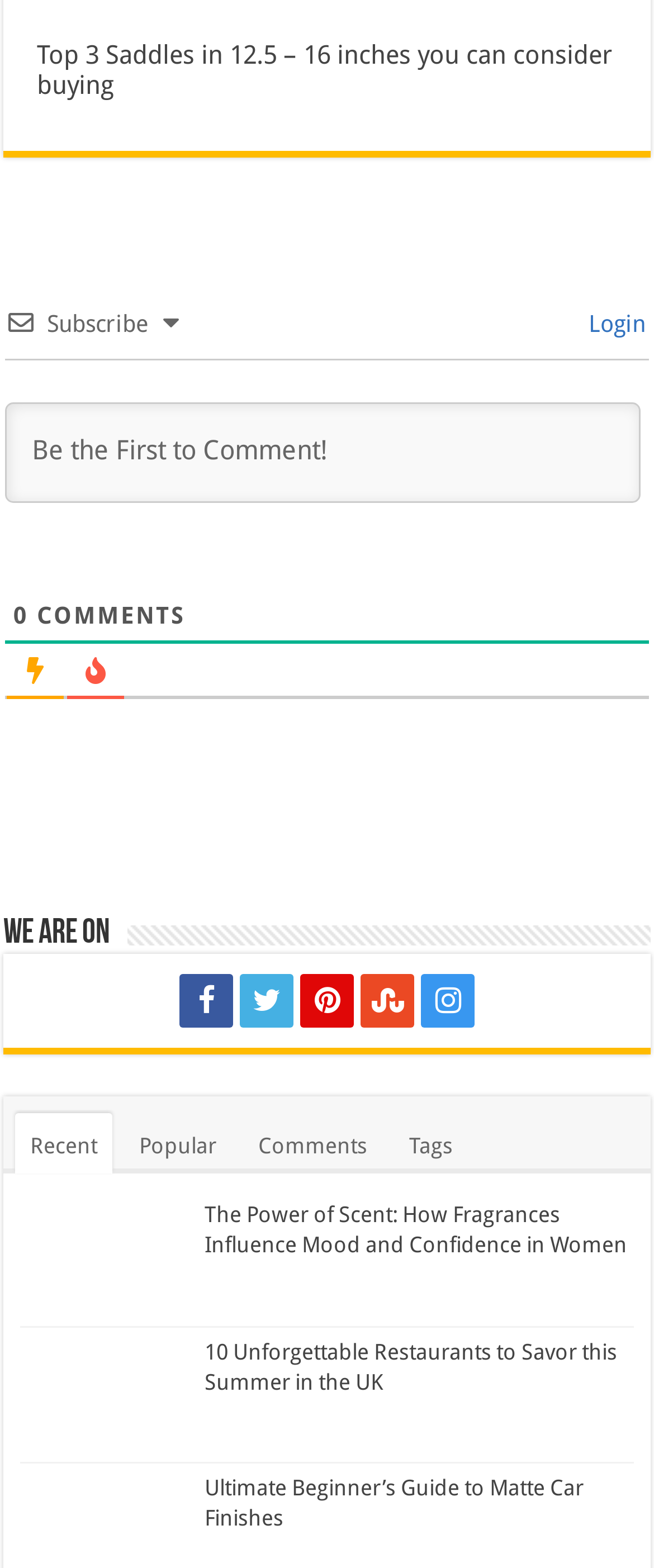Please mark the clickable region by giving the bounding box coordinates needed to complete this instruction: "Click on the 'Top 3 Saddles in 12.5 – 16 inches you can consider buying' link".

[0.056, 0.026, 0.936, 0.065]